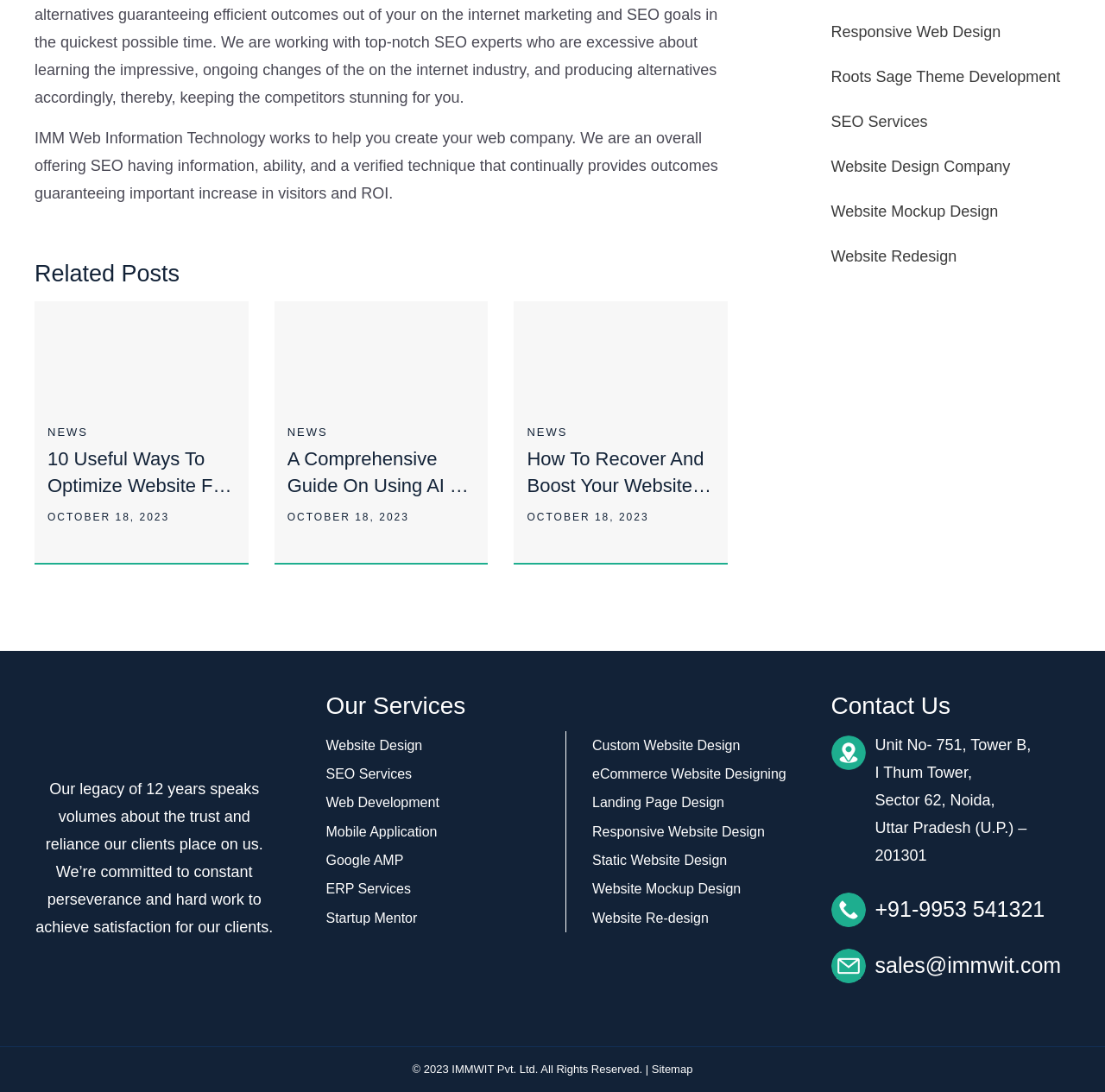Determine the bounding box coordinates for the area that should be clicked to carry out the following instruction: "Visit 'Blog Posts For Search Engines'".

[0.031, 0.276, 0.225, 0.379]